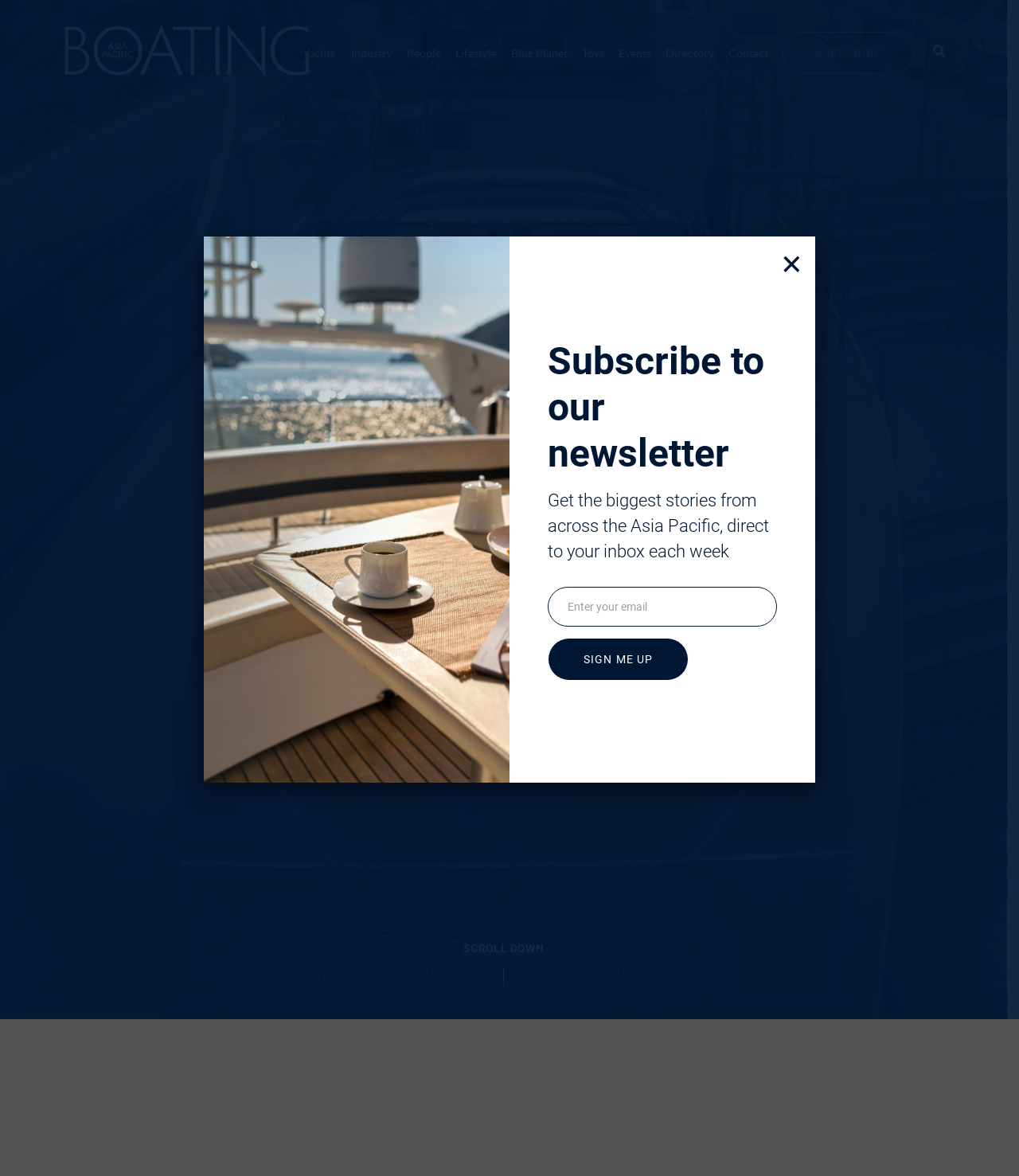What is the date of the article?
Refer to the image and respond with a one-word or short-phrase answer.

26 Jan 2024